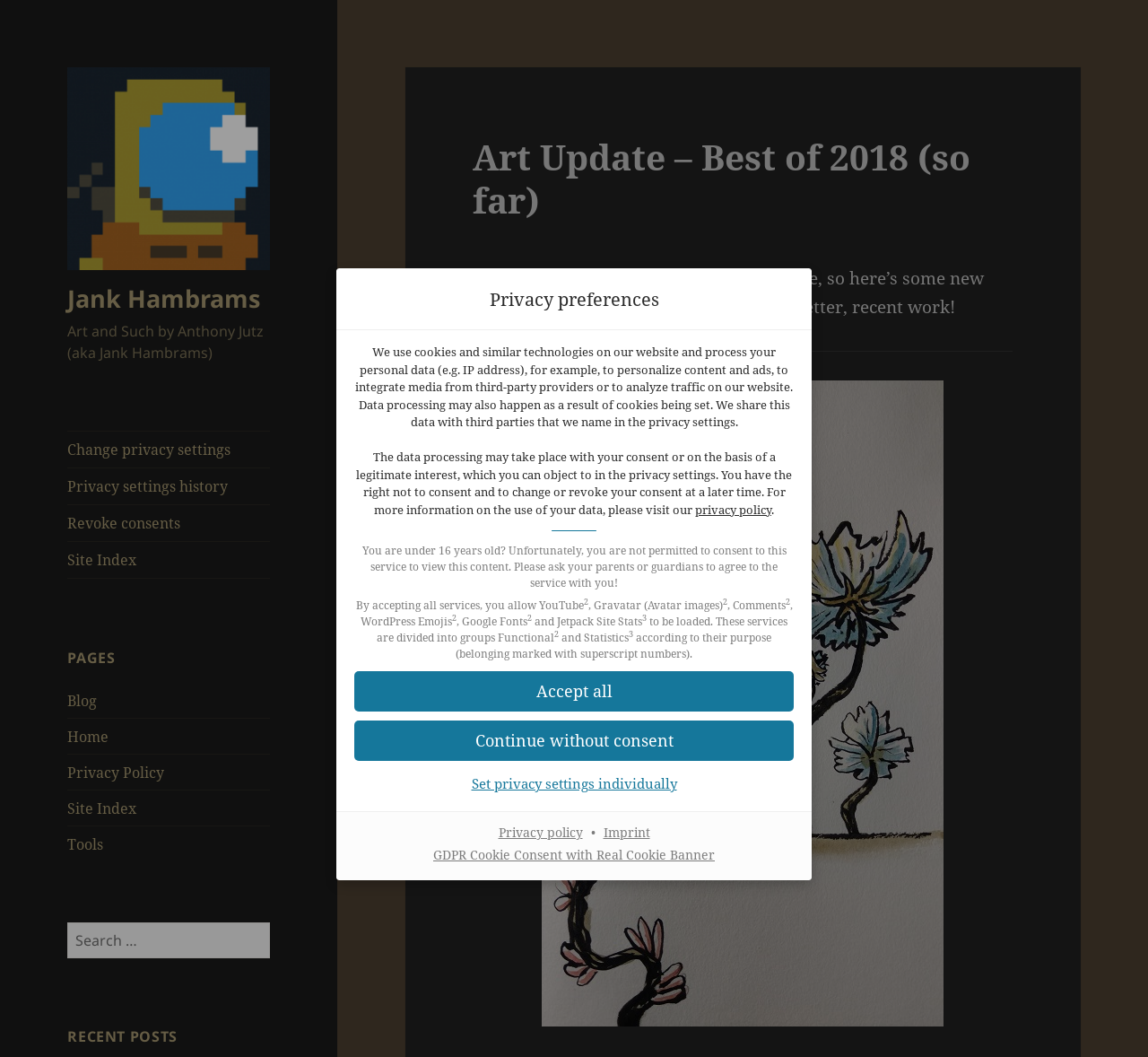Given the element description: "Revoke consents", predict the bounding box coordinates of this UI element. The coordinates must be four float numbers between 0 and 1, given as [left, top, right, bottom].

[0.059, 0.478, 0.235, 0.512]